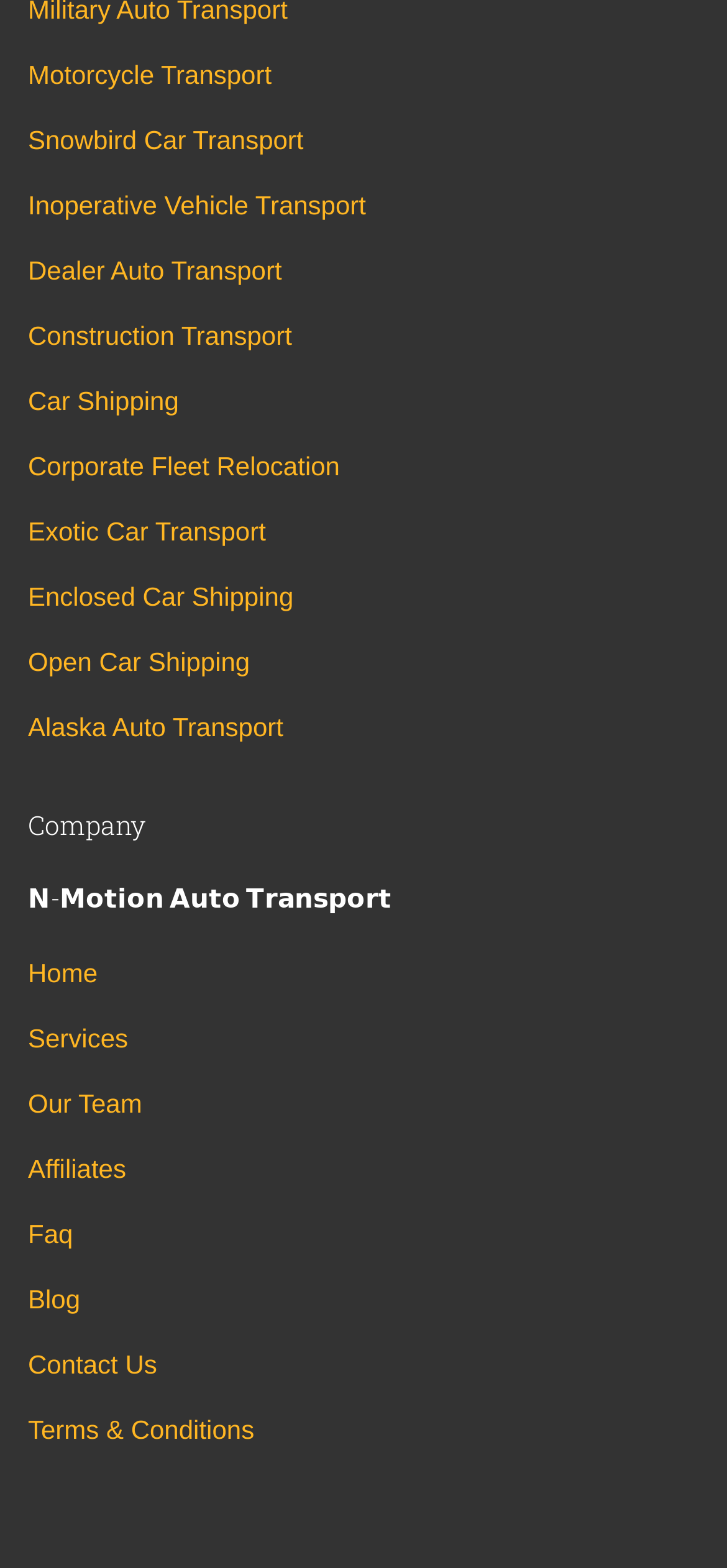Predict the bounding box coordinates of the area that should be clicked to accomplish the following instruction: "View January 2006". The bounding box coordinates should consist of four float numbers between 0 and 1, i.e., [left, top, right, bottom].

None